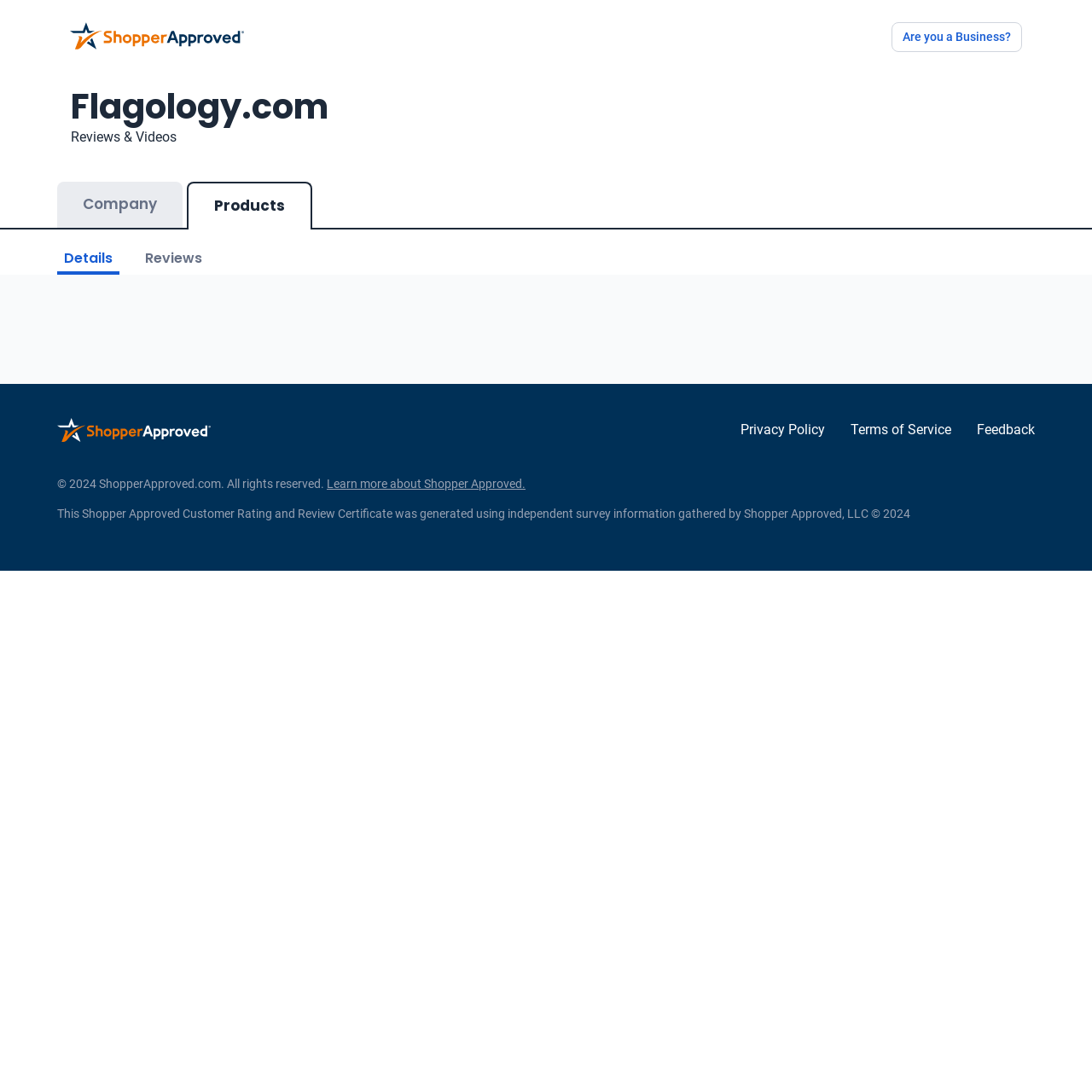Using the information from the screenshot, answer the following question thoroughly:
How many links are there at the bottom of the webpage?

There are four links at the bottom of the webpage: 'Privacy Policy', 'Terms of Service', 'Feedback', and 'Learn more about Shopper Approved'.